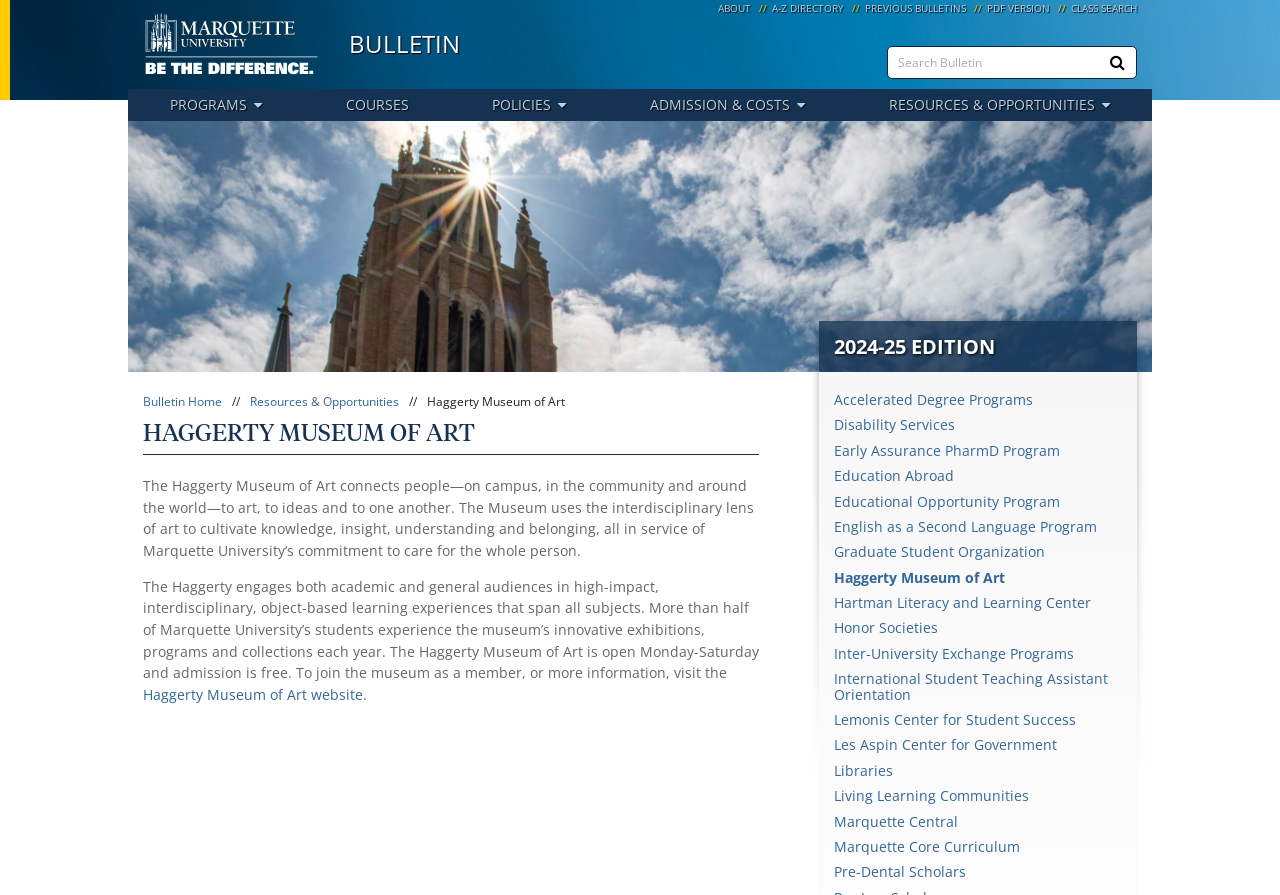Refer to the screenshot and answer the following question in detail:
What is the purpose of the search box?

I inferred the purpose of the search box by looking at the label 'Search Bulletin' next to the textbox, which suggests that the search box is meant to search the bulletin.